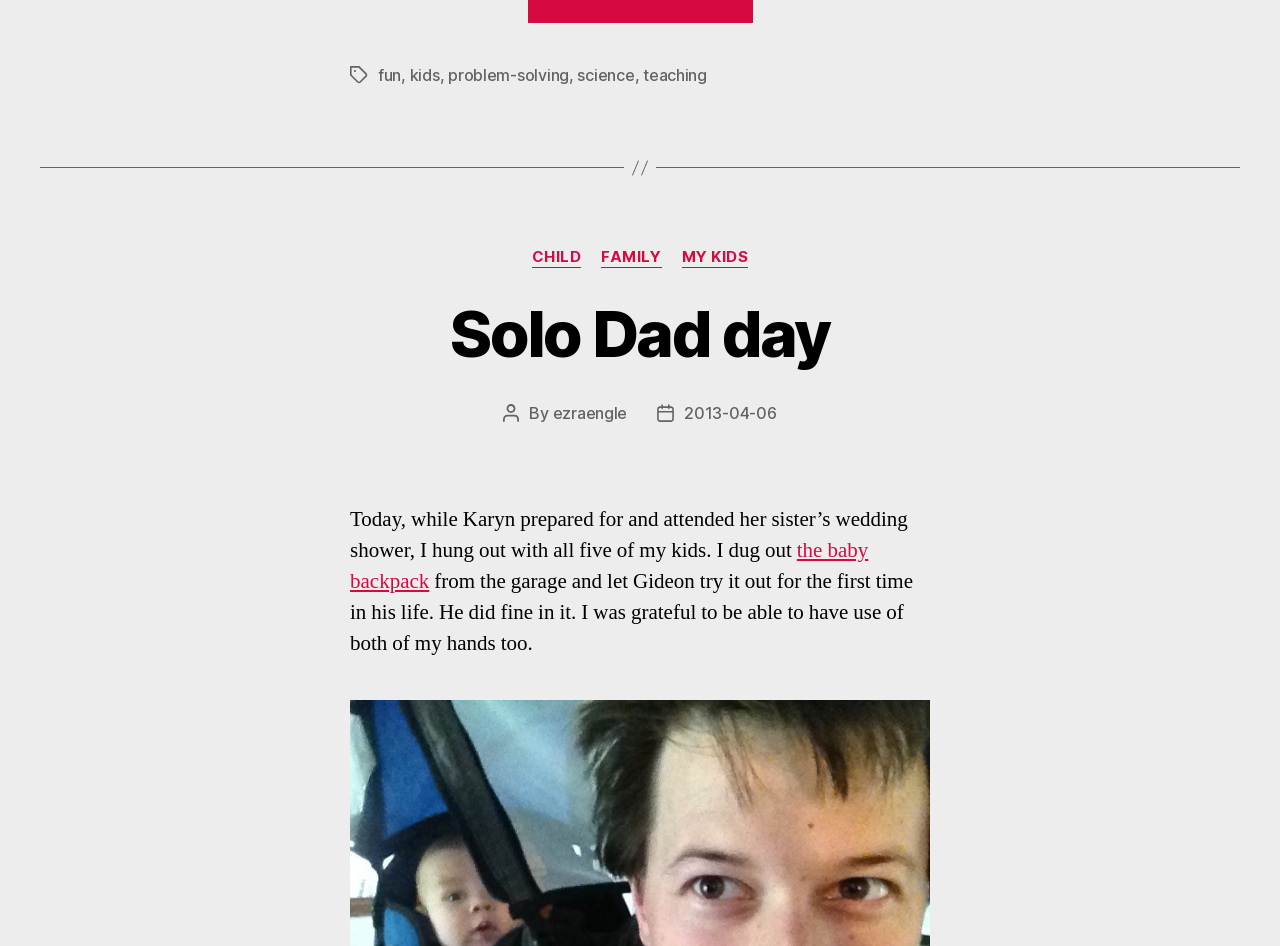What is the title of the post?
Give a comprehensive and detailed explanation for the question.

The title of the post is 'Solo Dad day', which is also a link to the same post.